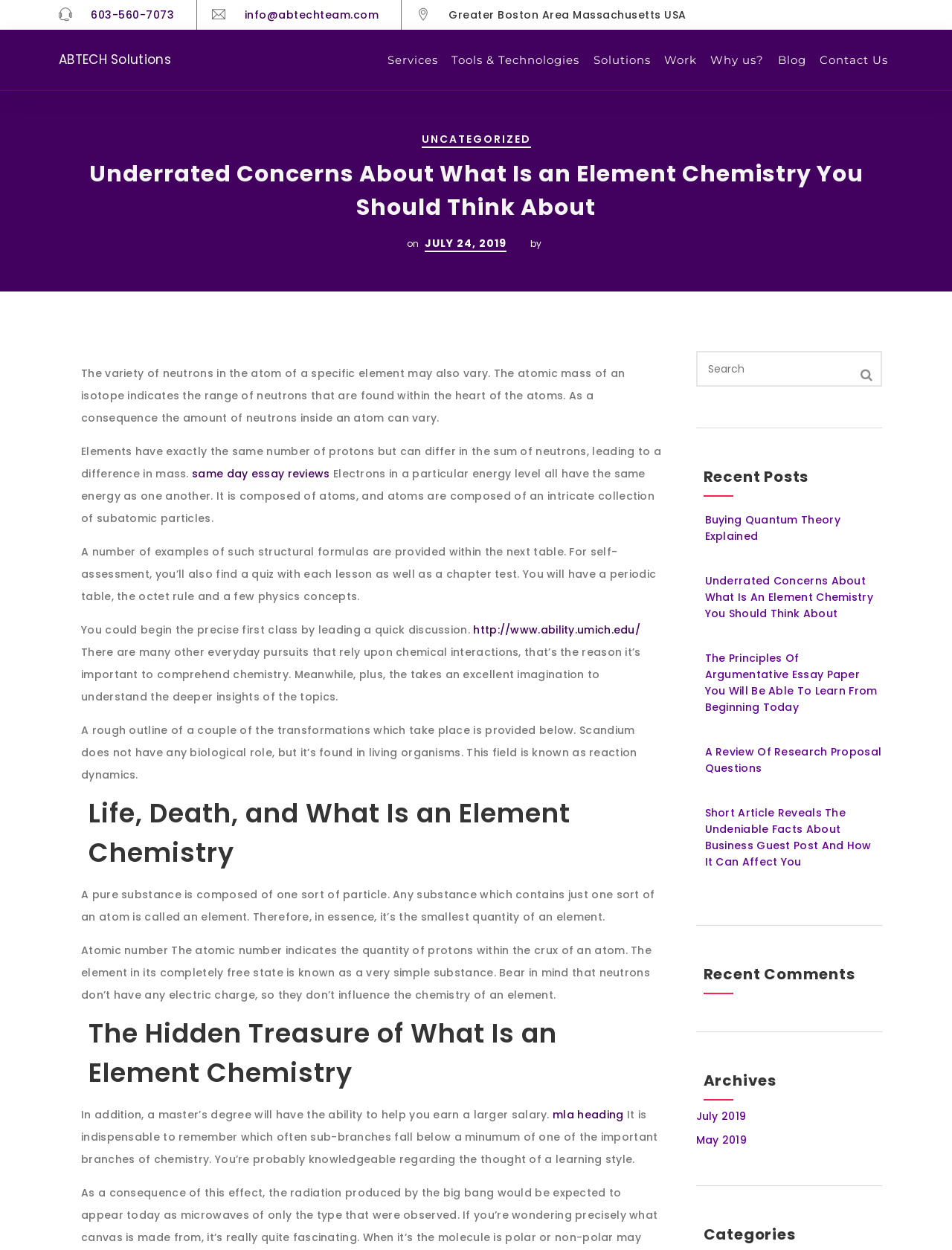How many recent posts are listed?
Using the visual information, respond with a single word or phrase.

5